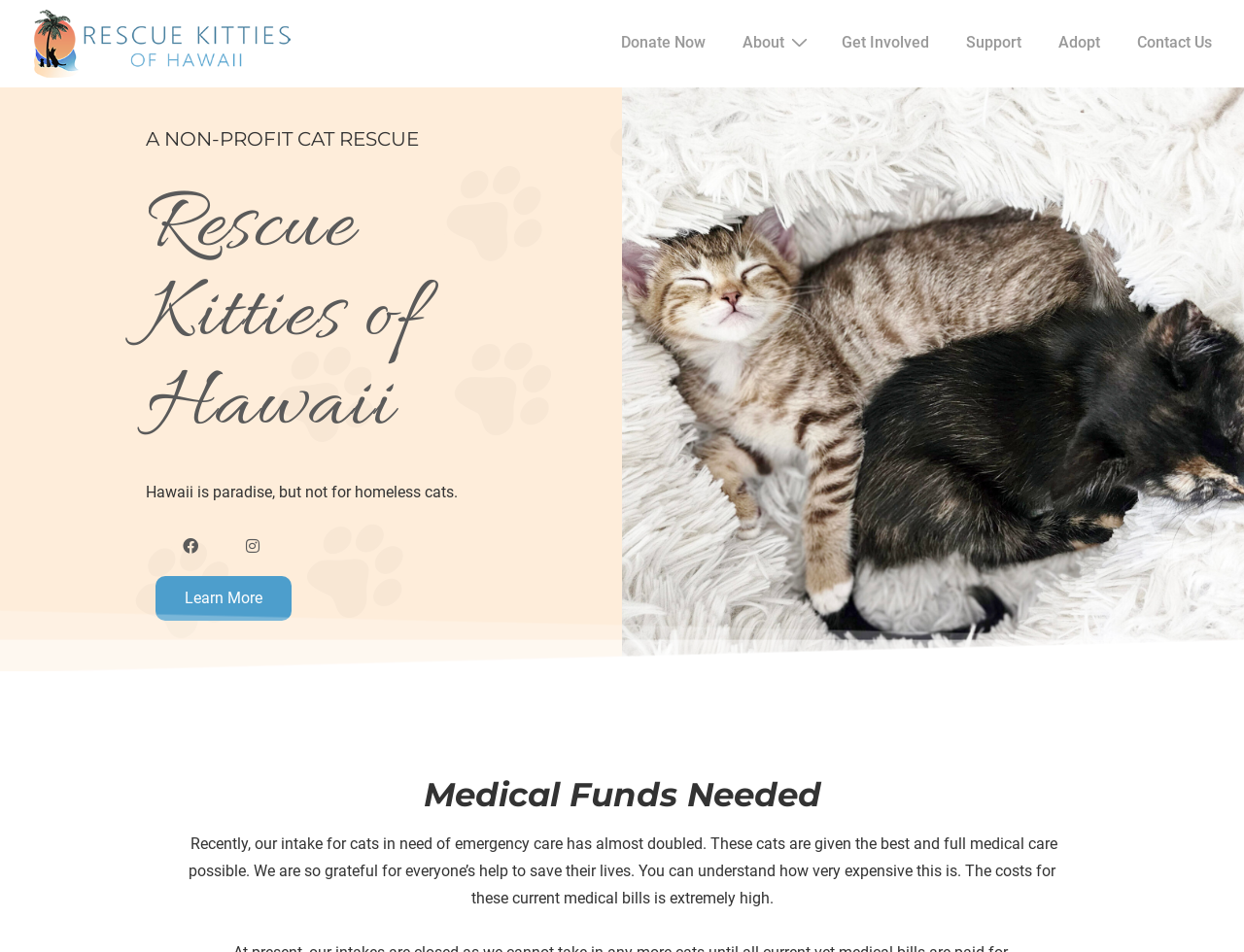How many main menu items are there?
Based on the image, give a concise answer in the form of a single word or short phrase.

6